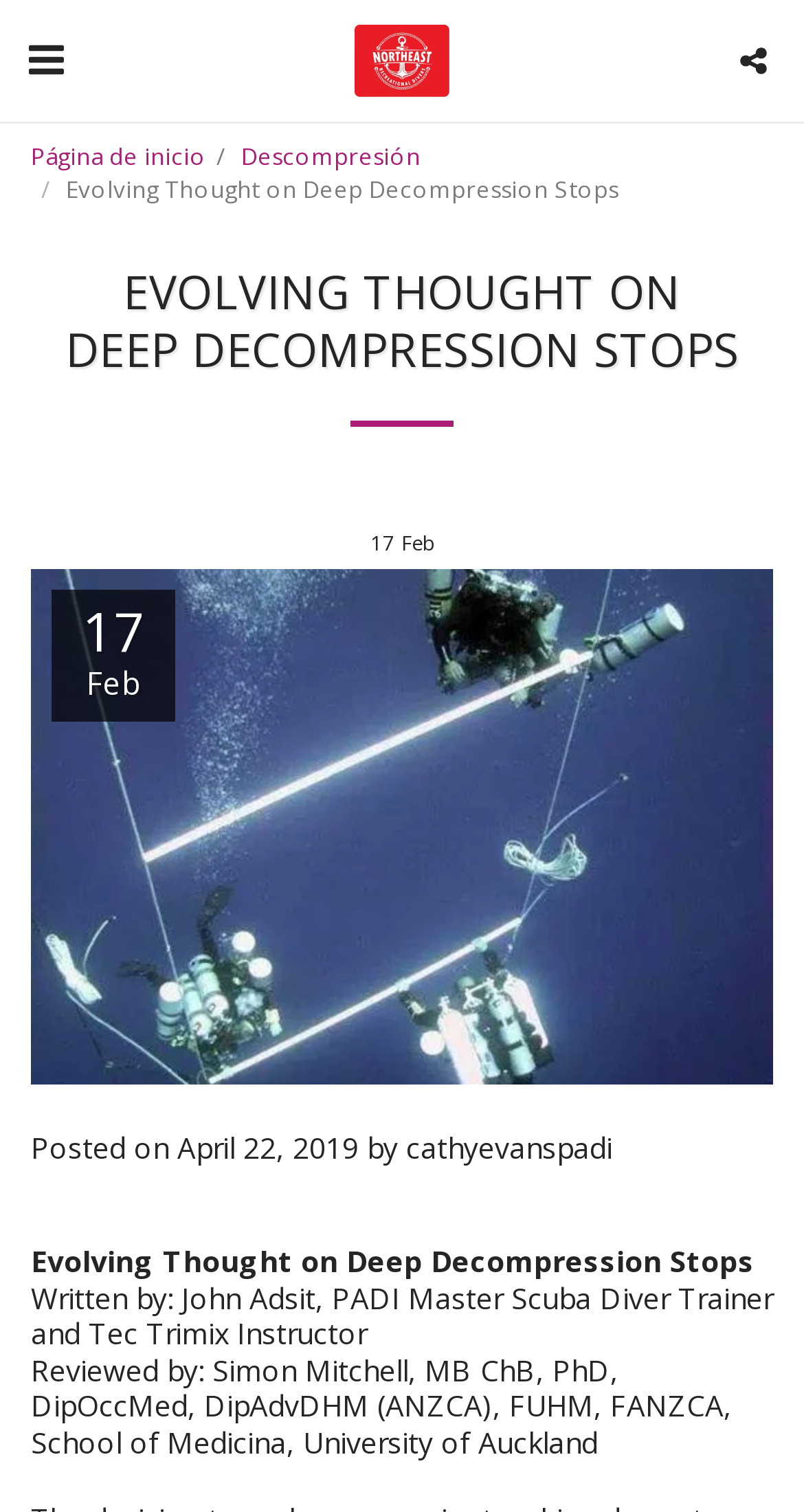Answer the question in one word or a short phrase:
Who reviewed the article?

Simon Mitchell